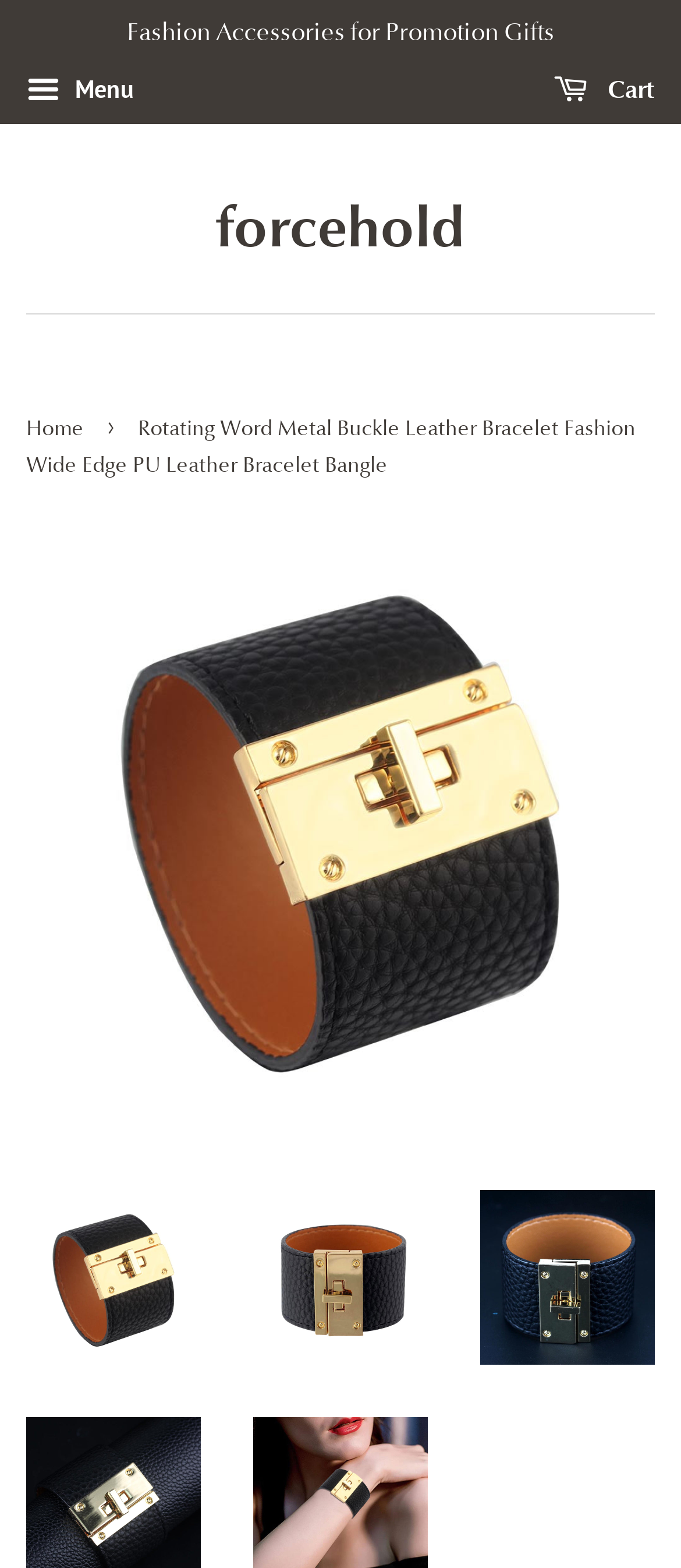Extract the primary headline from the webpage and present its text.

Rotating Word Metal Buckle Leather Bracelet Fashion Wide Edge PU Leather Bracelet Bangle